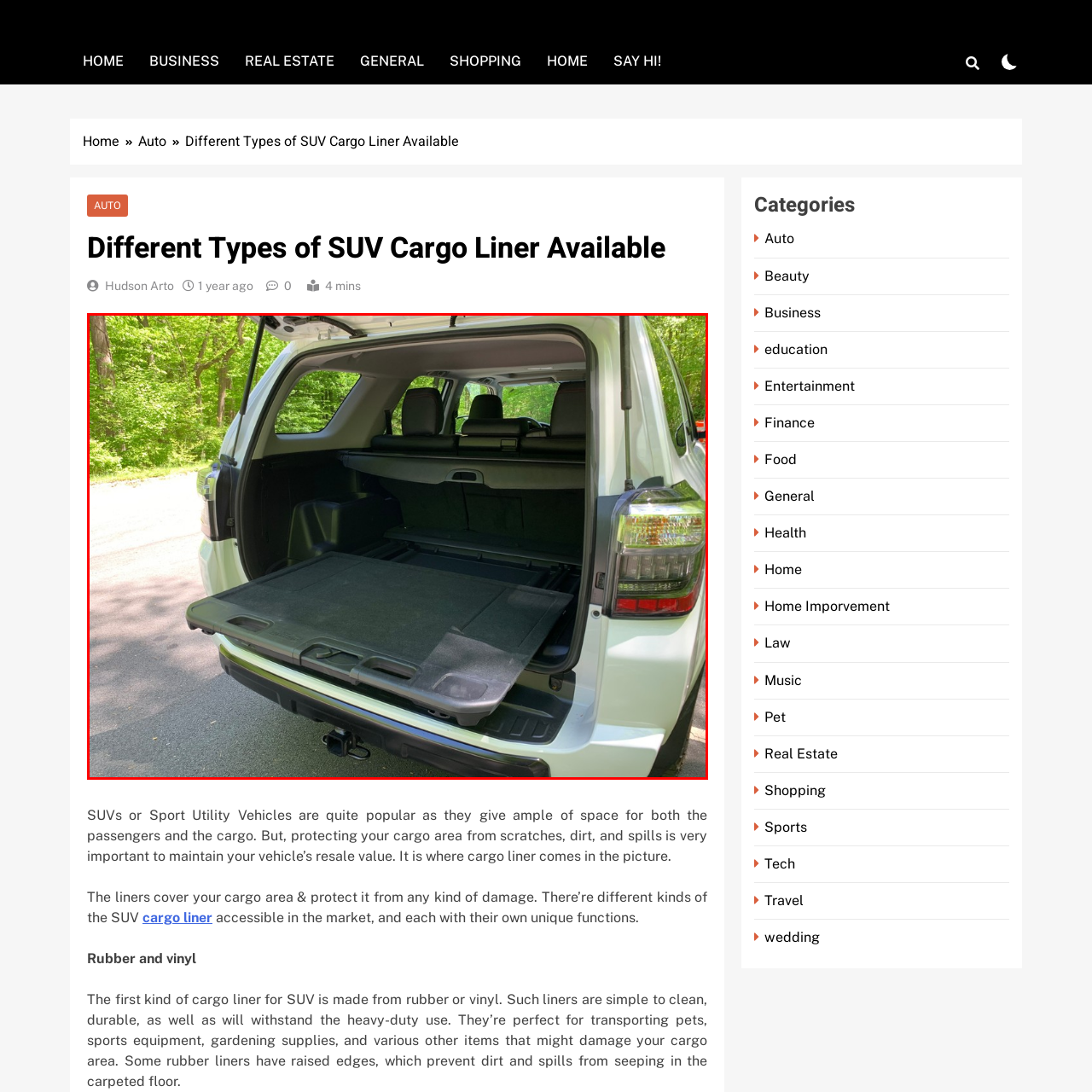What type of vehicle is shown in the image?  
Pay attention to the image within the red frame and give a detailed answer based on your observations from the image.

The caption specifically mentions that the image showcases the interior of a Toyota 4Runner, which is a type of SUV.